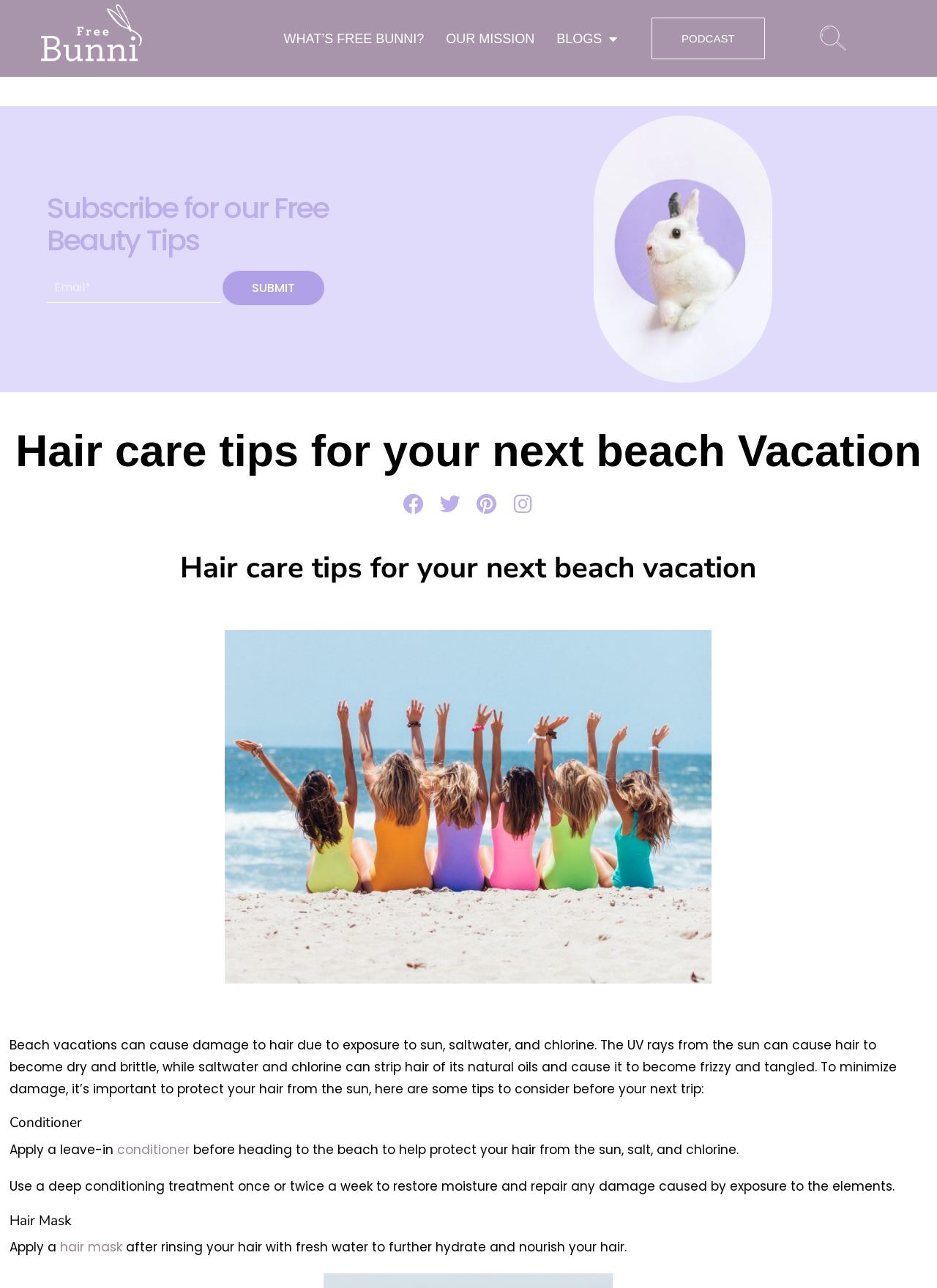What is the headline of the webpage?

Hair care tips for your next beach Vacation